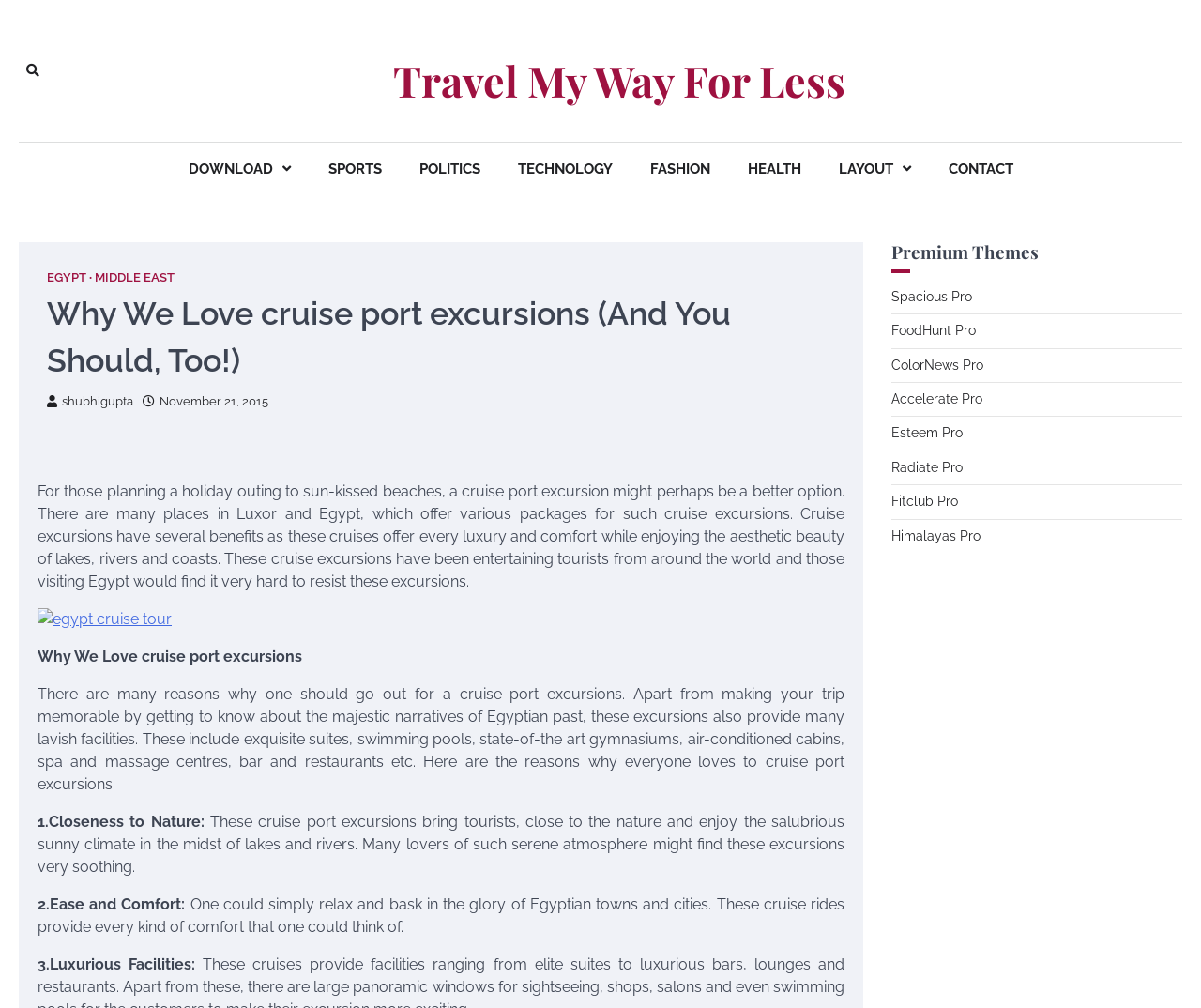For the element described, predict the bounding box coordinates as (top-left x, top-left y, bottom-right x, bottom-right y). All values should be between 0 and 1. Element description: shubhigupta

[0.039, 0.391, 0.111, 0.405]